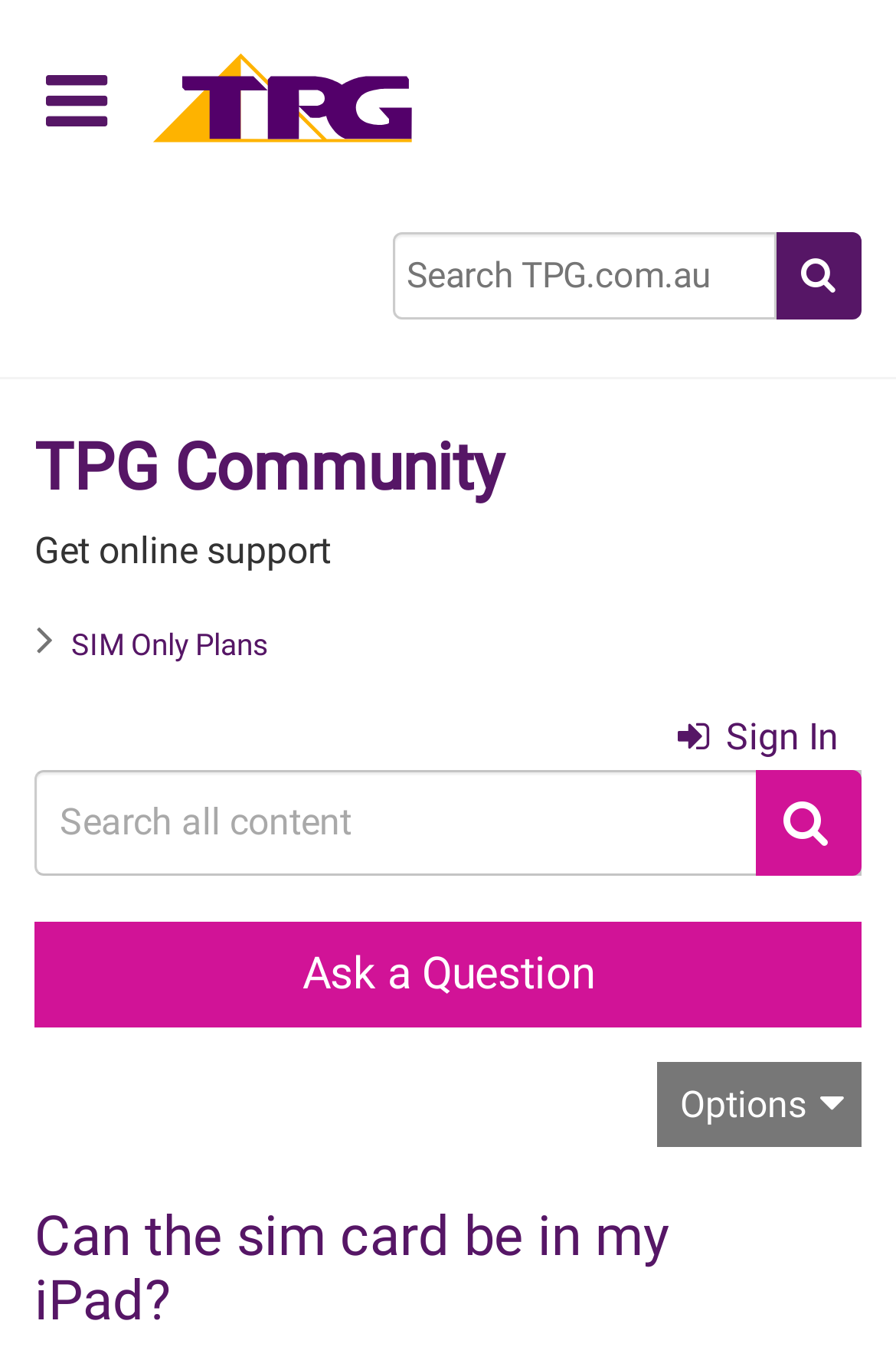Locate the bounding box coordinates of the element's region that should be clicked to carry out the following instruction: "Go to House Cleaner Ryde". The coordinates need to be four float numbers between 0 and 1, i.e., [left, top, right, bottom].

None